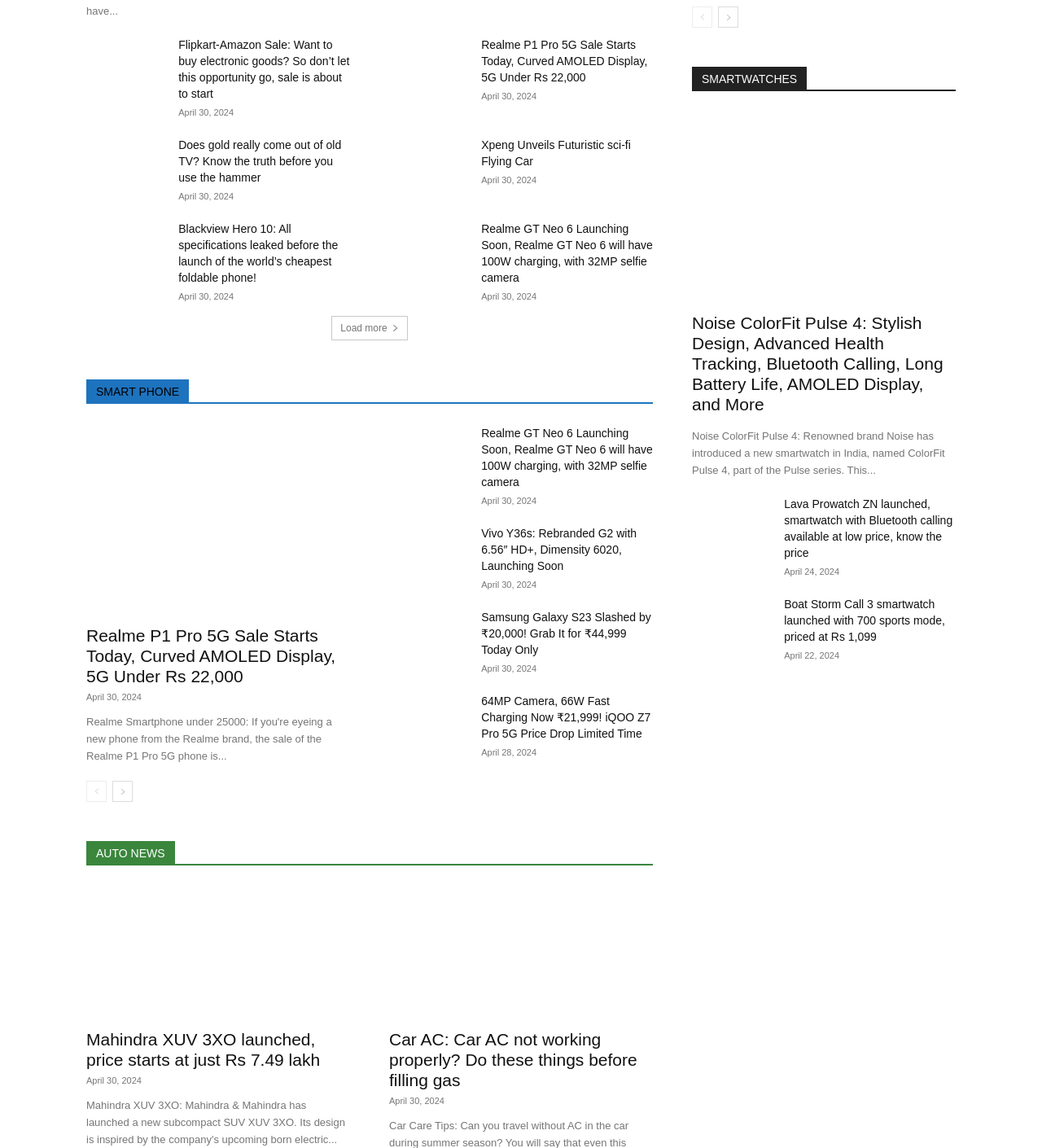Identify the bounding box for the element characterized by the following description: "Load more".

[0.318, 0.275, 0.391, 0.296]